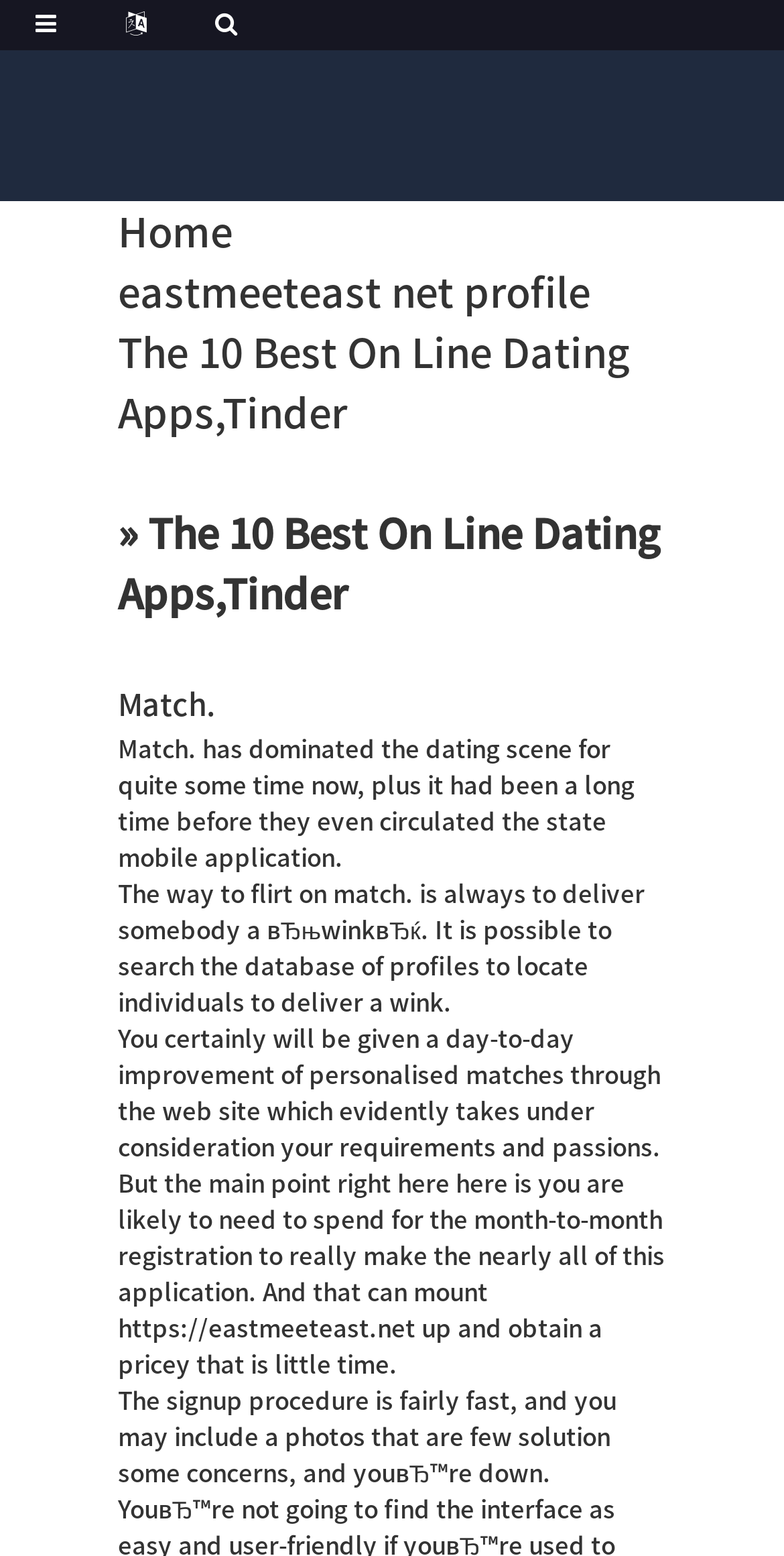What is required to make the most of the application?
Using the visual information from the image, give a one-word or short-phrase answer.

Monthly registration